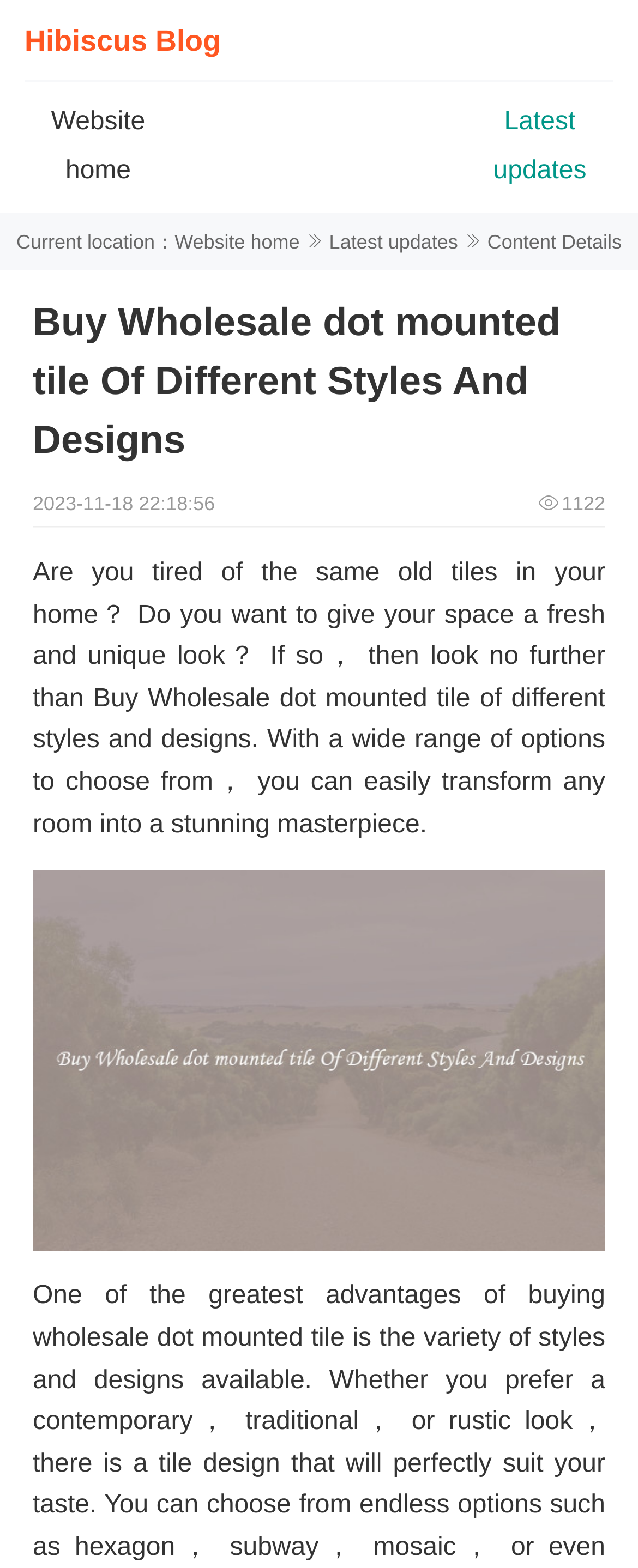Present a detailed account of what is displayed on the webpage.

This webpage is about buying wholesale dot mounted tiles of different styles and designs. At the top left, there is a link to the "Hibiscus Blog" and a link to the "Website home" next to it. On the right side of the top section, there is another link to "Latest updates". 

Below the top section, there is a line of text indicating the current location, followed by two links to "Website home" and "Latest updates" again. To the right of these links, there is a label "Content Details". 

The main content of the webpage starts with a heading that reads "Buy Wholesale dot mounted tile Of Different Styles And Designs". Below the heading, there is a timestamp "2023-11-18 22:18:56" on the left and a number "1122" on the right. 

The main text of the webpage is a paragraph that describes the benefits of buying wholesale dot mounted tiles, stating that they can help transform any room into a stunning masterpiece. Below the text, there is a large image that showcases the dot mounted tiles.